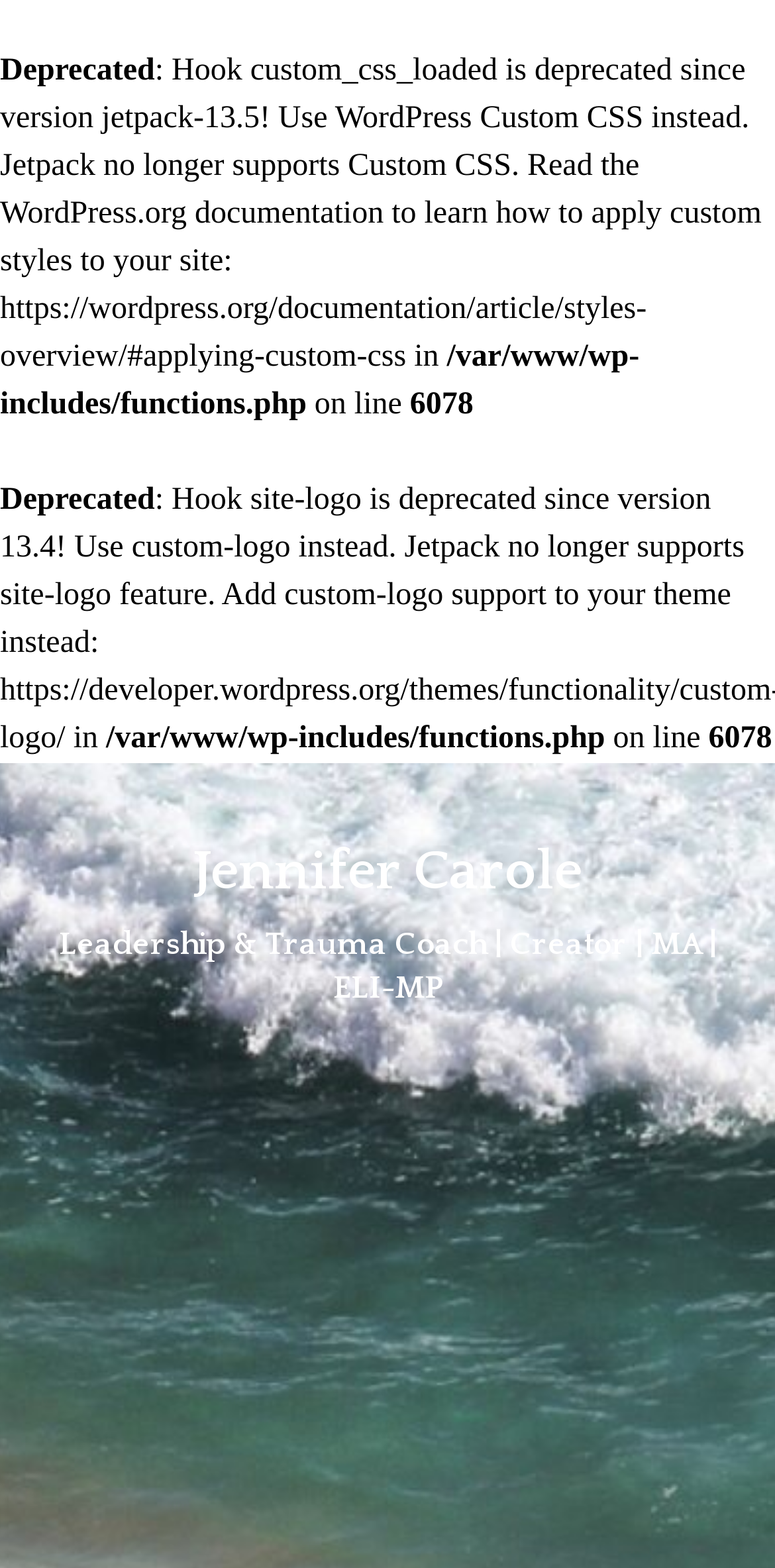What is the profession of Jennifer Carole?
Look at the image and answer the question using a single word or phrase.

Leadership & Trauma Coach